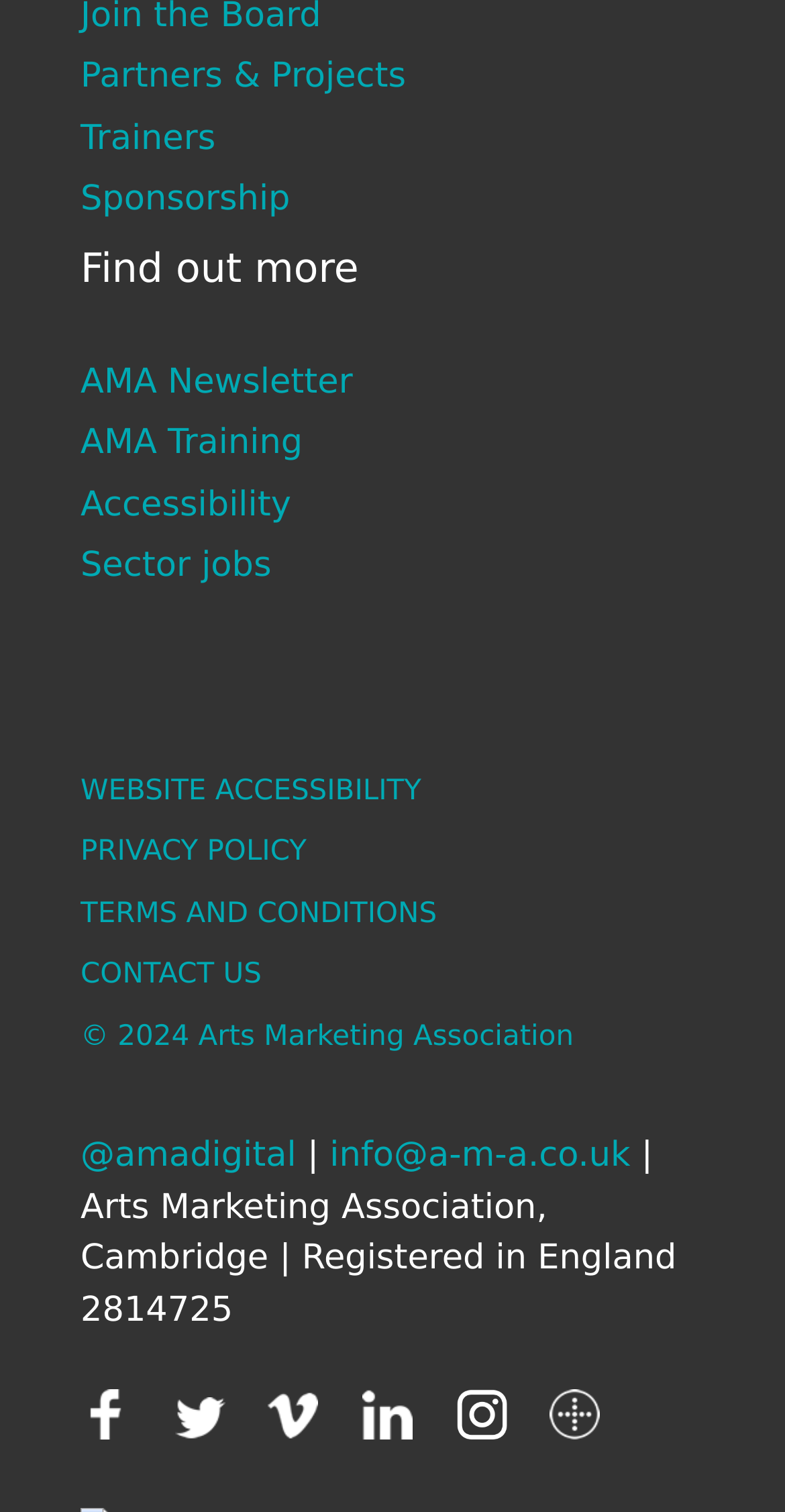How many links are there in the main navigation menu?
Using the details from the image, give an elaborate explanation to answer the question.

I examined the main navigation menu at the top of the webpage and counted the number of links, which are 'Partners & Projects', 'Trainers', 'Sponsorship', 'AMA Newsletter', 'AMA Training', and 'Accessibility'.